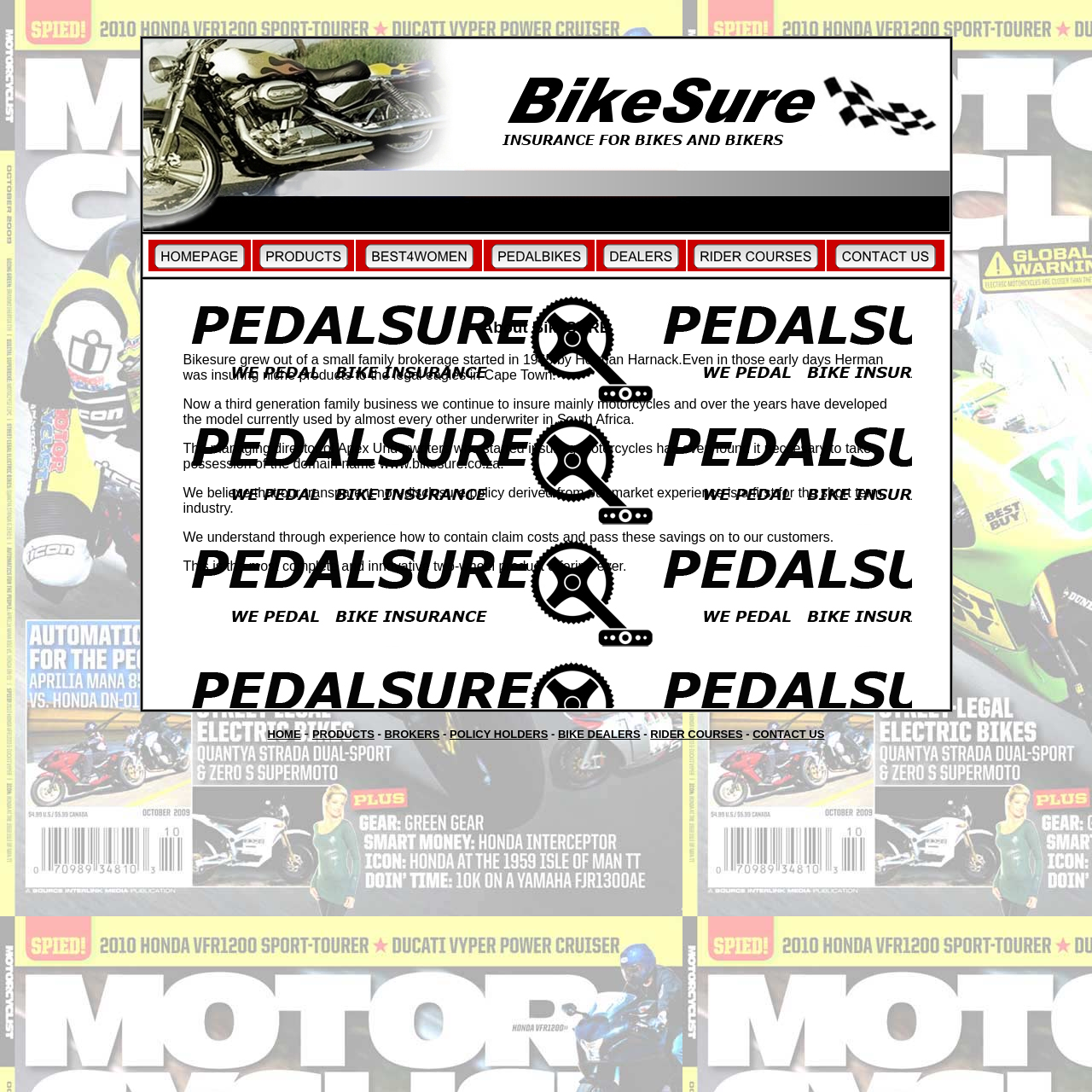Respond to the question below with a single word or phrase:
How many images are present in the webpage?

9